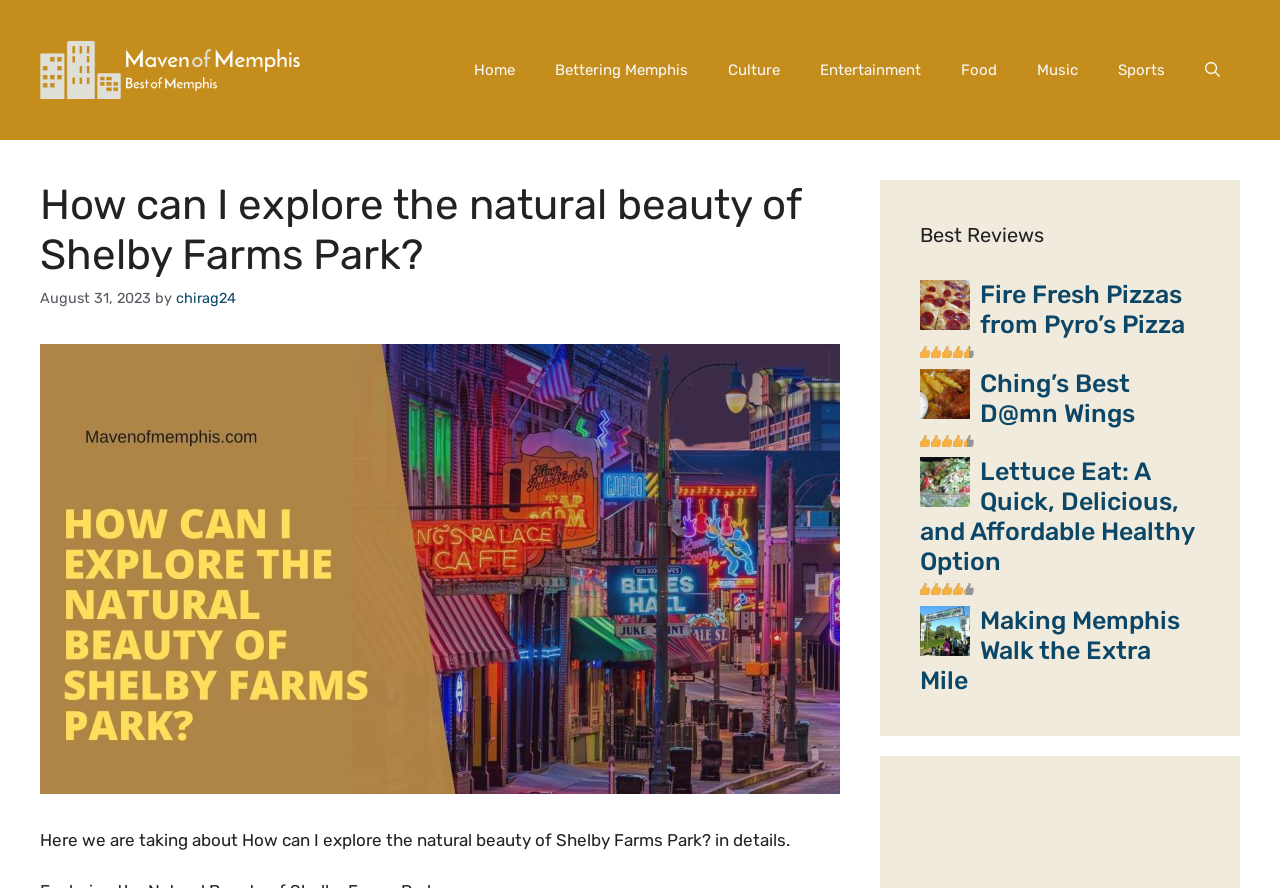What is the date mentioned in the article?
Refer to the image and give a detailed answer to the query.

The date 'August 31, 2023' is mentioned in the article, which is displayed below the heading 'How can I explore the natural beauty of Shelby Farms Park?'.